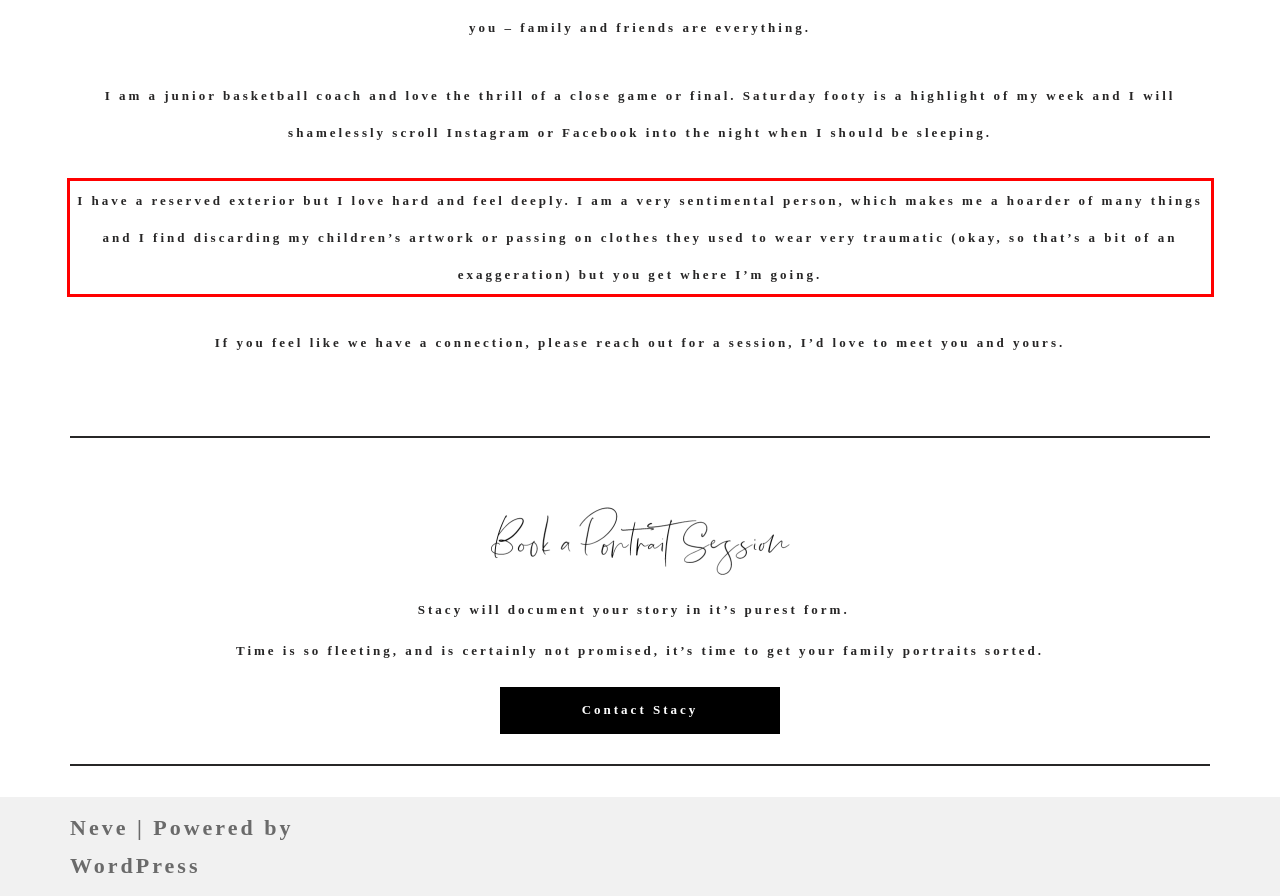Given a screenshot of a webpage, identify the red bounding box and perform OCR to recognize the text within that box.

I have a reserved exterior but I love hard and feel deeply. I am a very sentimental person, which makes me a hoarder of many things and I find discarding my children’s artwork or passing on clothes they used to wear very traumatic (okay, so that’s a bit of an exaggeration) but you get where I’m going.